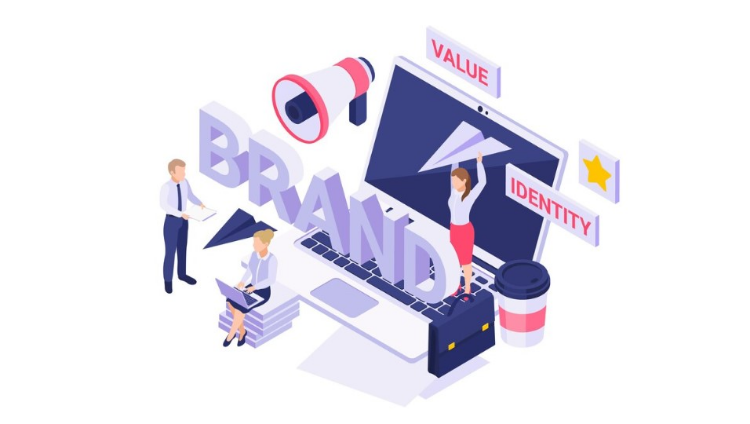What does the megaphone suggest?
Please respond to the question with a detailed and thorough explanation.

The megaphone is an element surrounding the word 'BRAND' and it suggests the importance of communication and outreach in creating brand awareness, which is a vital aspect of branding.